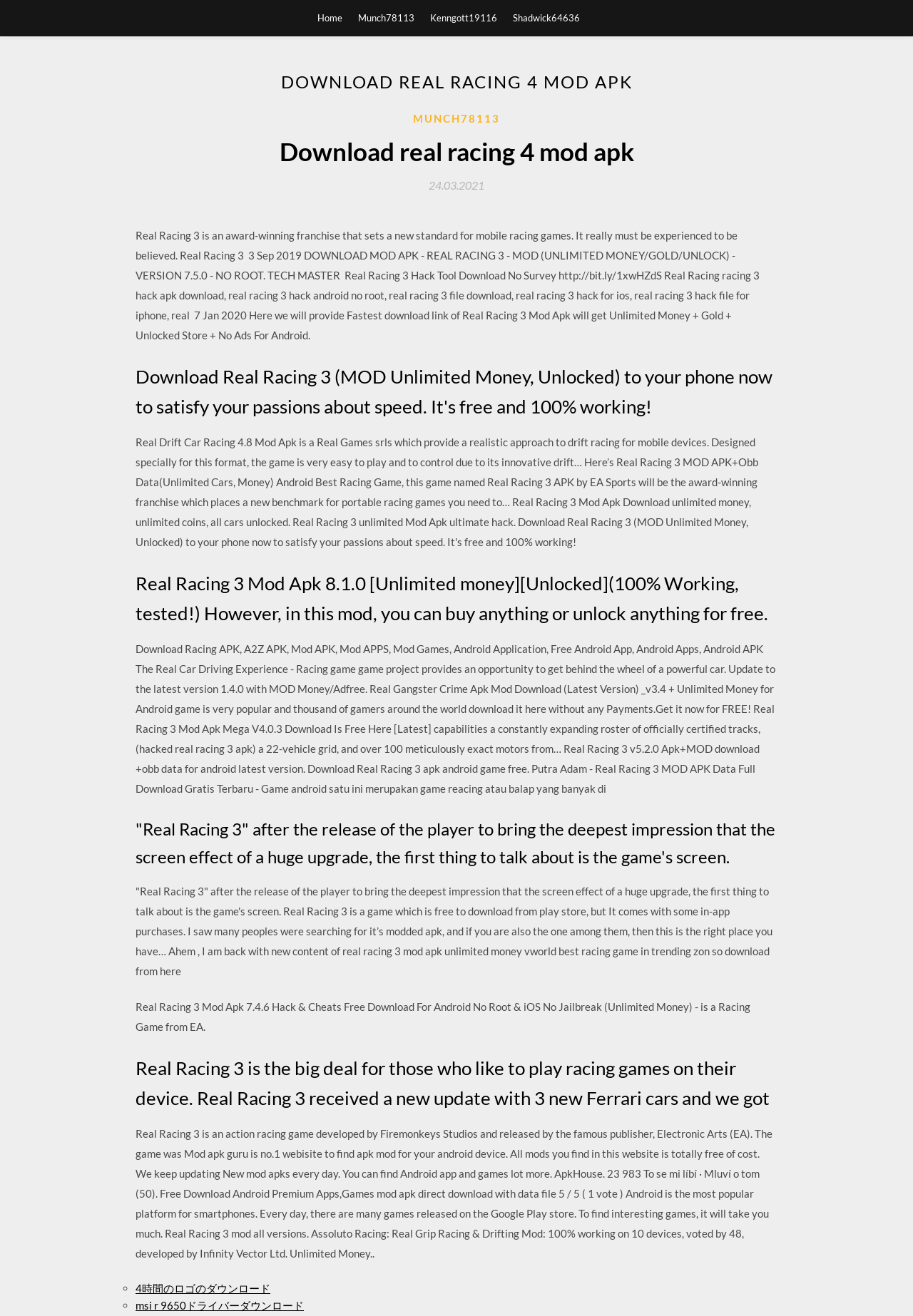Identify the bounding box coordinates of the part that should be clicked to carry out this instruction: "Check out MUNCH78113".

[0.452, 0.083, 0.548, 0.097]